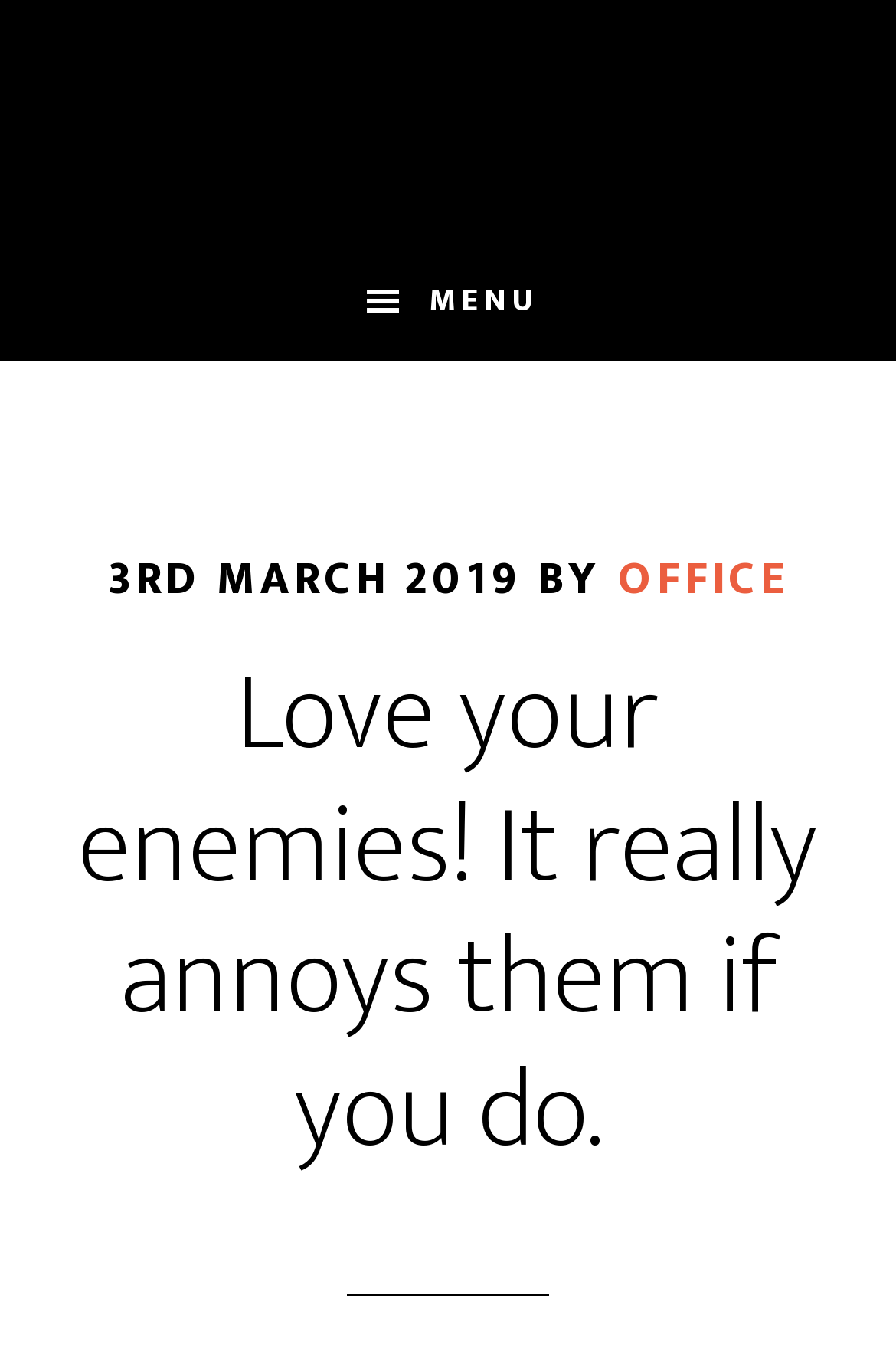Please determine the bounding box of the UI element that matches this description: Menu. The coordinates should be given as (top-left x, top-left y, bottom-right x, bottom-right y), with all values between 0 and 1.

[0.05, 0.18, 0.95, 0.264]